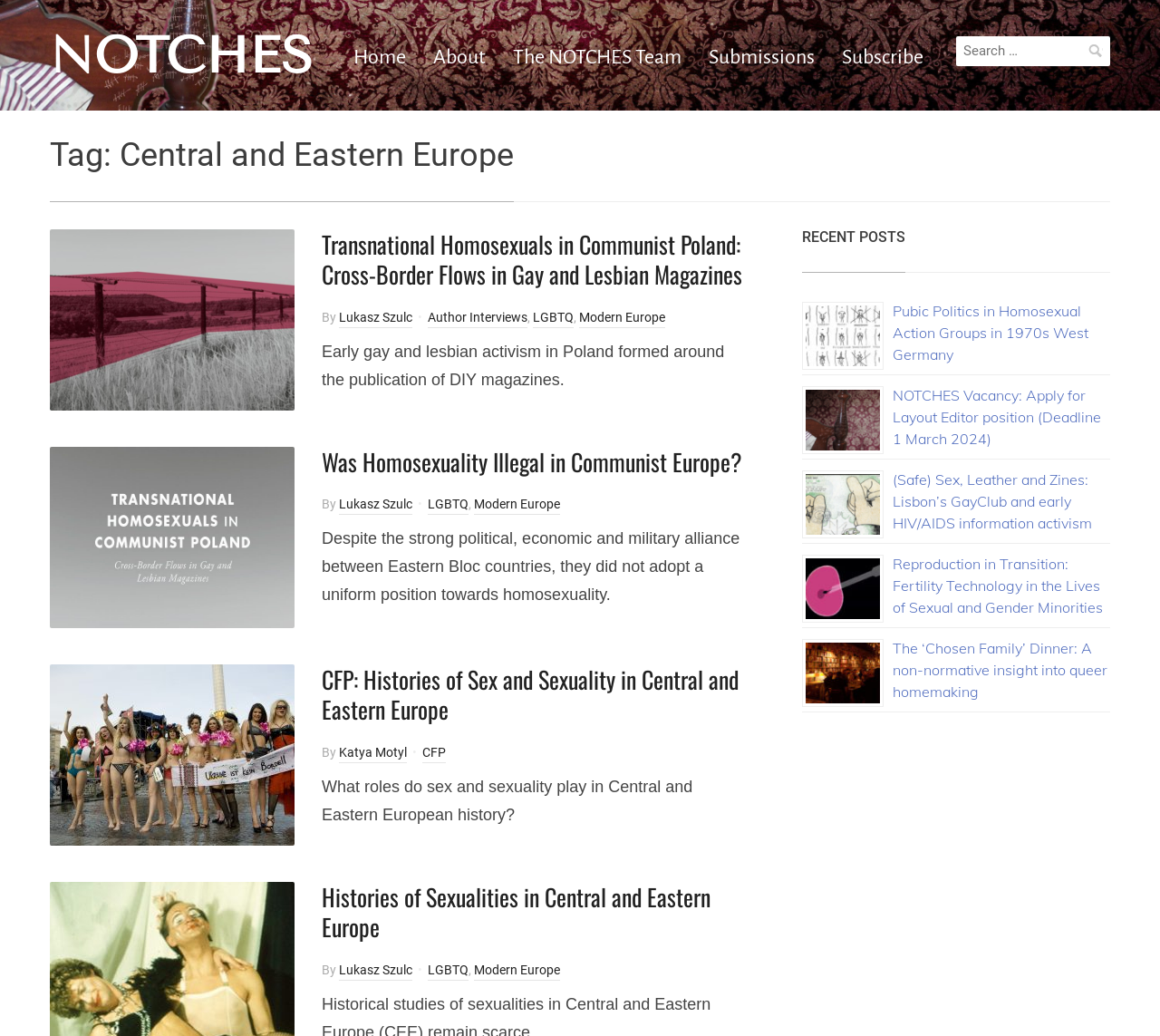Locate the bounding box coordinates of the clickable element to fulfill the following instruction: "Search for something". Provide the coordinates as four float numbers between 0 and 1 in the format [left, top, right, bottom].

[0.824, 0.035, 0.957, 0.072]